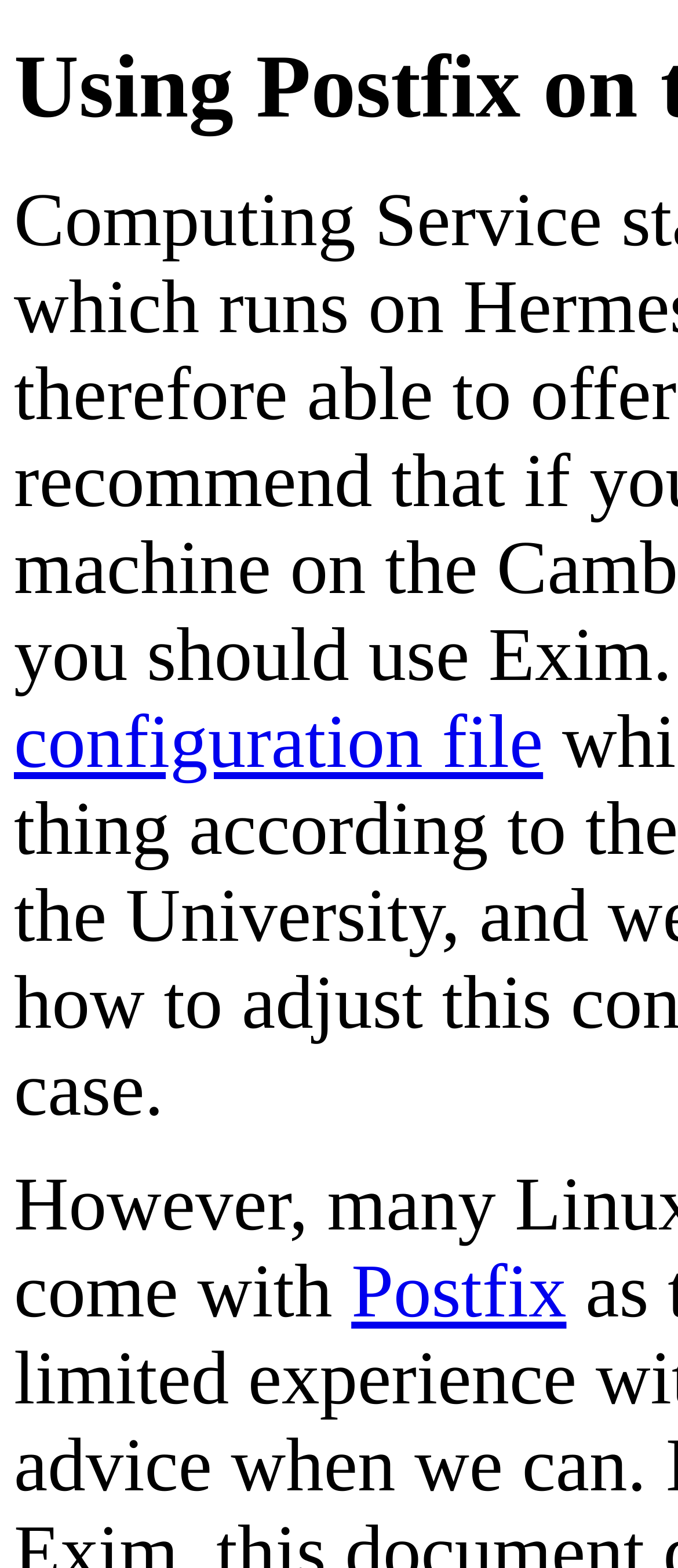Calculate the bounding box coordinates for the UI element based on the following description: "Postfix". Ensure the coordinates are four float numbers between 0 and 1, i.e., [left, top, right, bottom].

[0.518, 0.797, 0.835, 0.851]